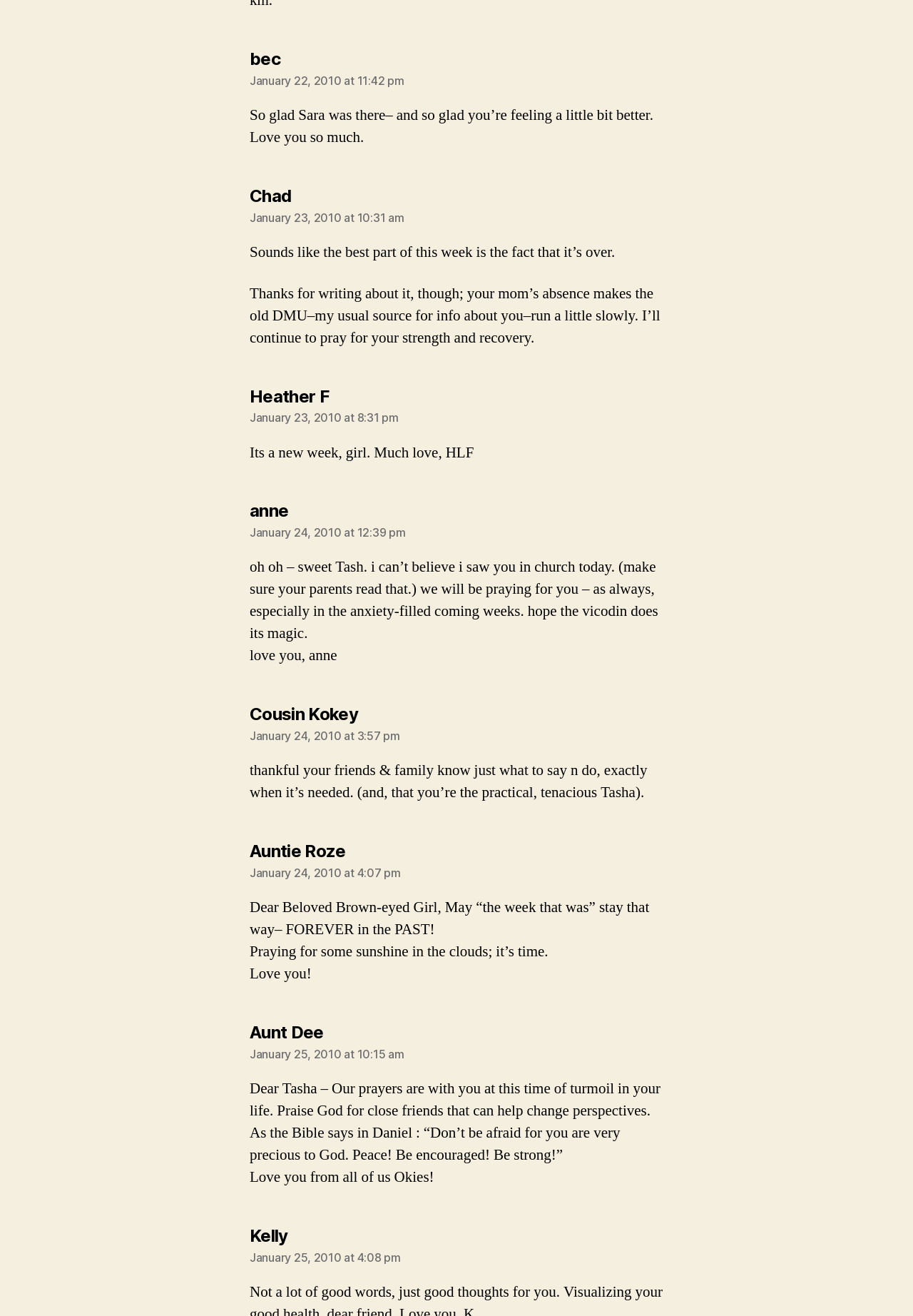Use a single word or phrase to respond to the question:
Who is the author of the comment that mentions 'DMU'?

Chad